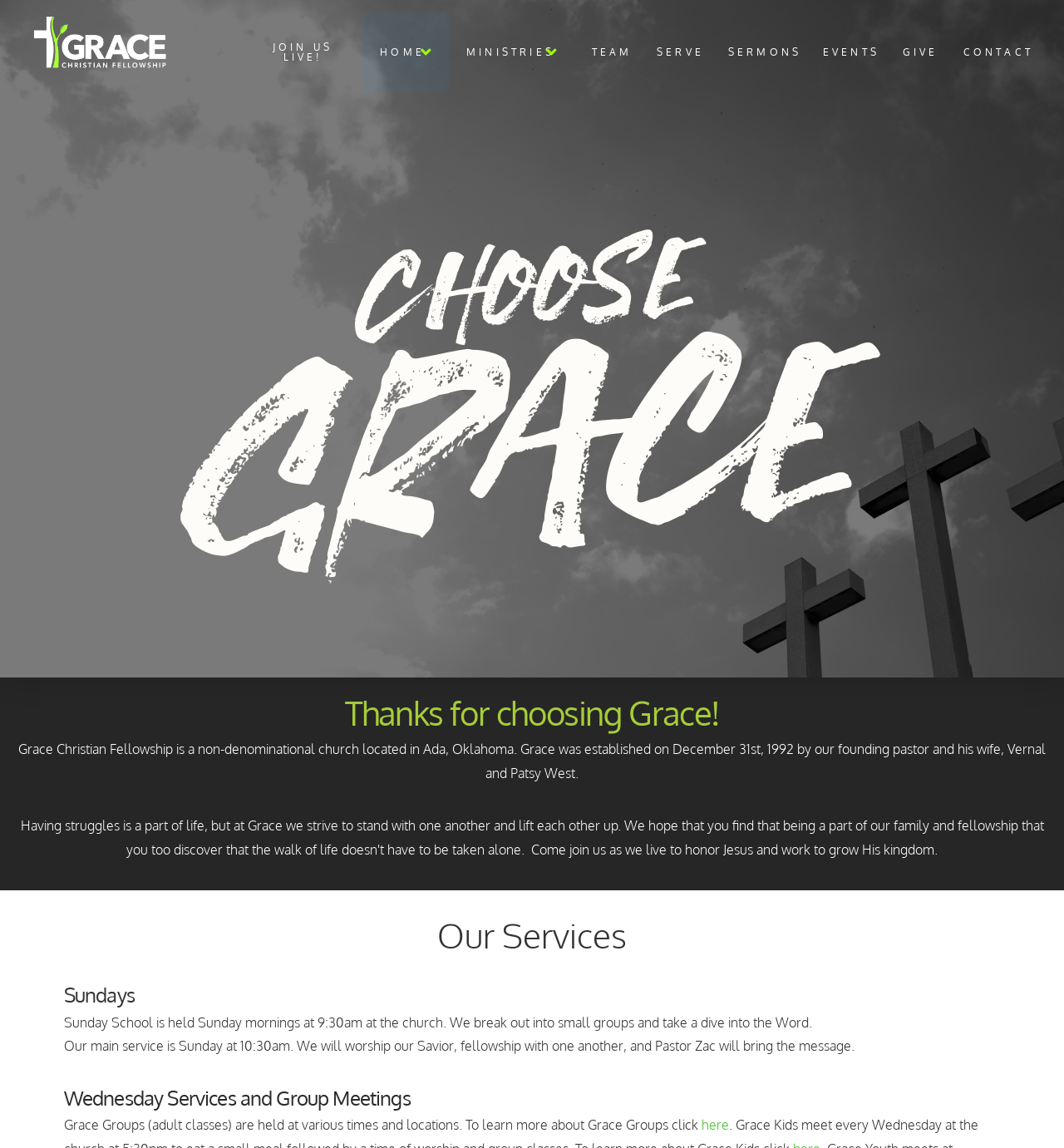Provide the bounding box for the UI element matching this description: "alt="Image"".

[0.031, 0.014, 0.157, 0.06]